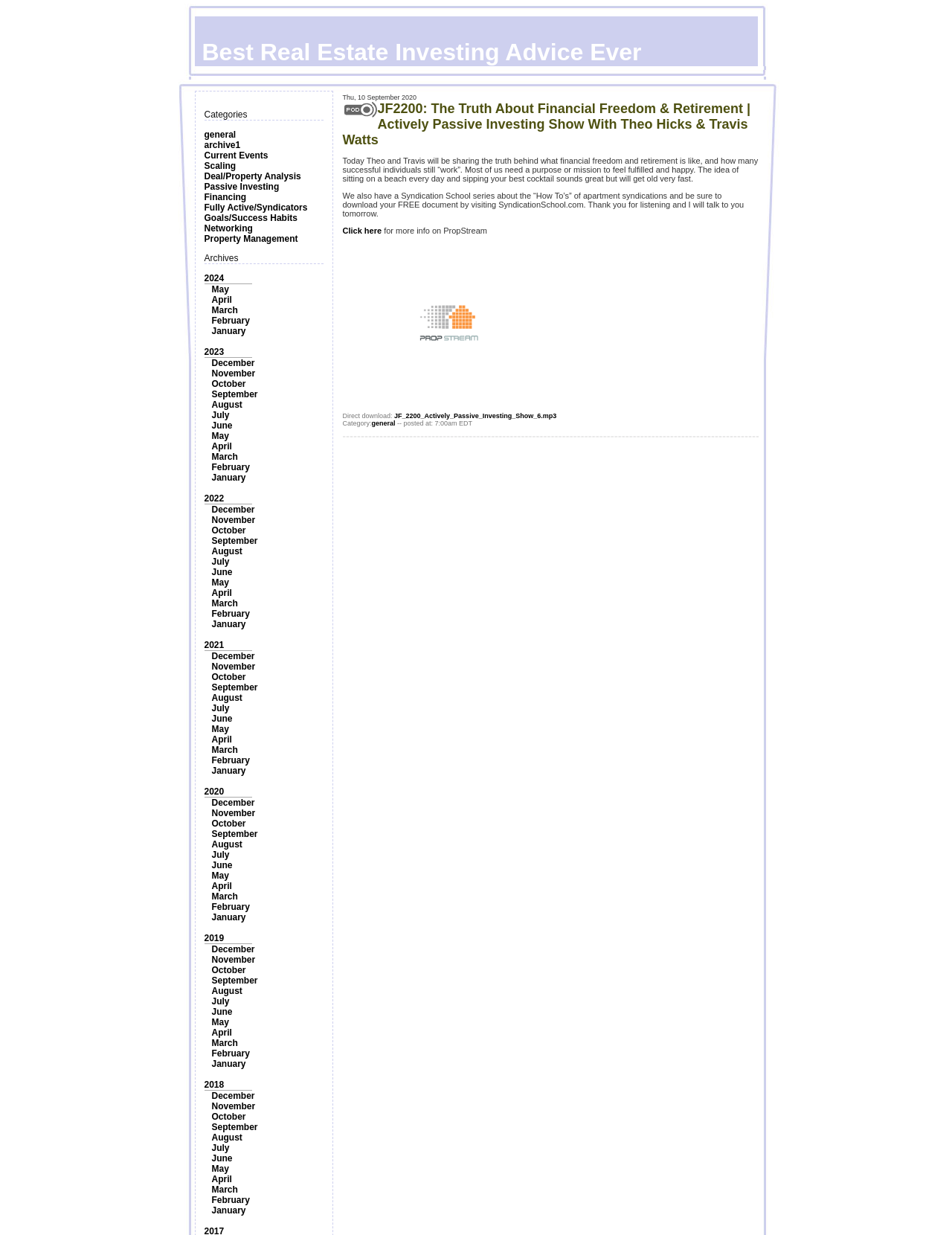How many categories are present on the webpage?
Using the image, give a concise answer in the form of a single word or short phrase.

11